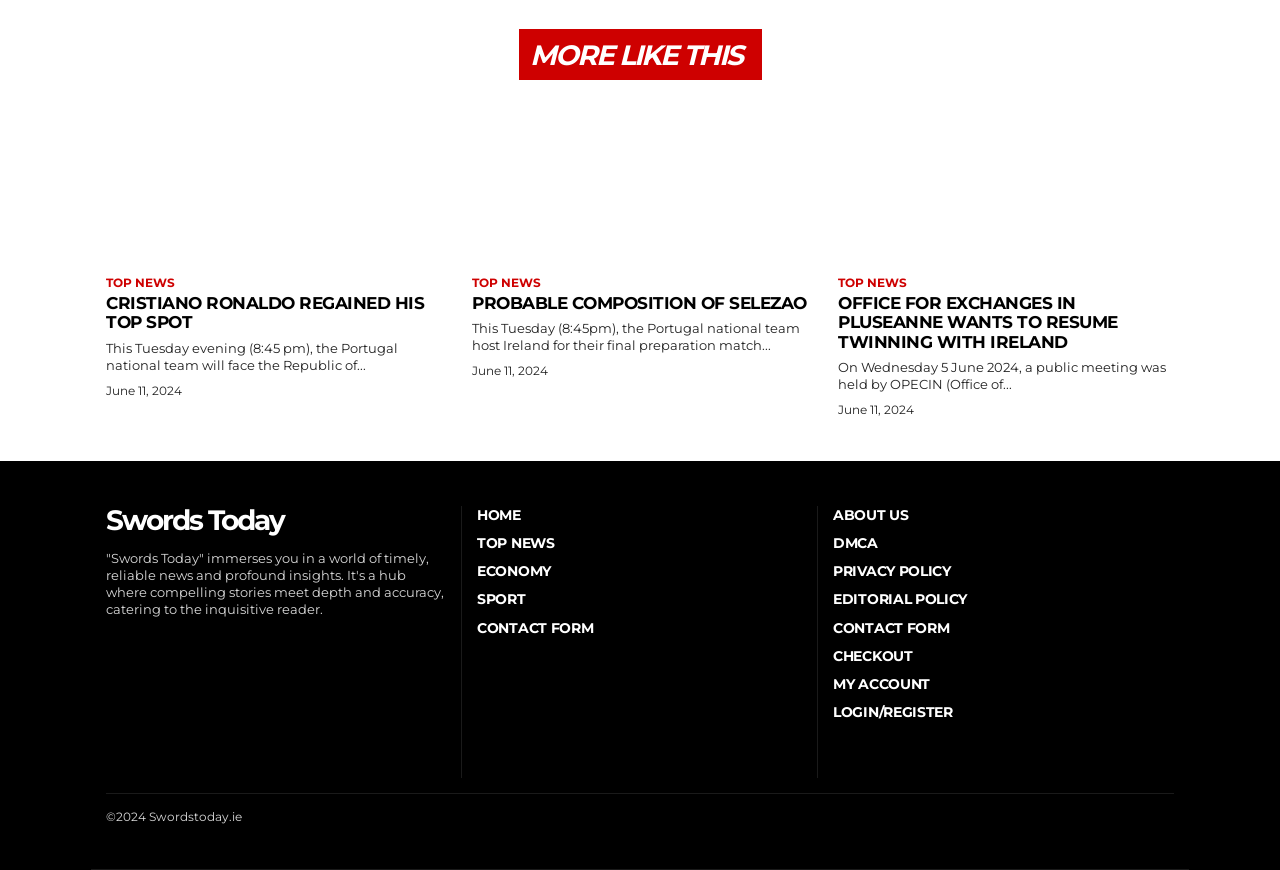What is the date of the news articles?
Based on the screenshot, give a detailed explanation to answer the question.

I determined the answer by examining the time elements with the text 'June 11, 2024' which are located next to each news article, indicating the date when the articles were published.